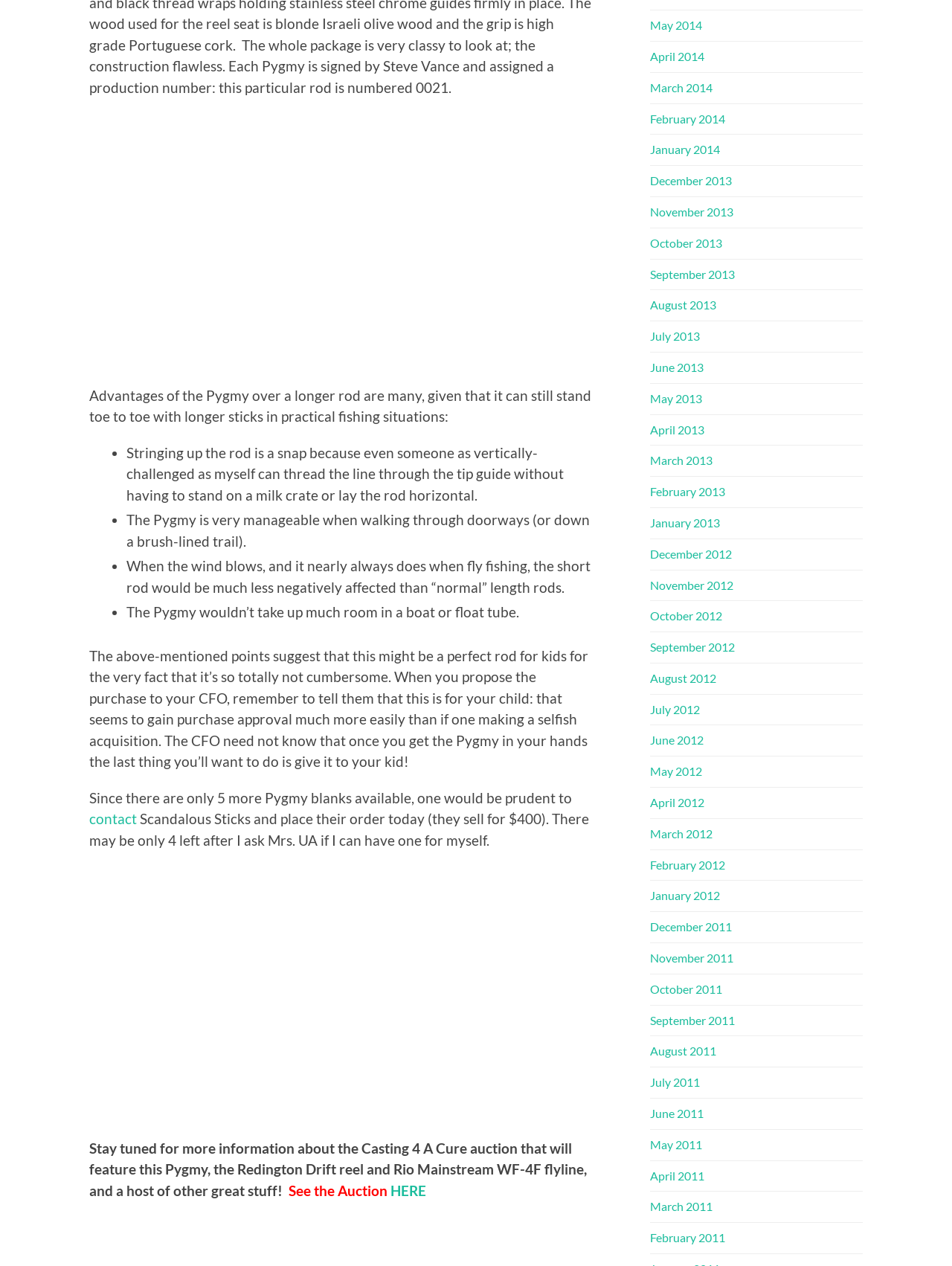From the screenshot, find the bounding box of the UI element matching this description: "February 2012". Supply the bounding box coordinates in the form [left, top, right, bottom], each a float between 0 and 1.

[0.683, 0.677, 0.762, 0.688]